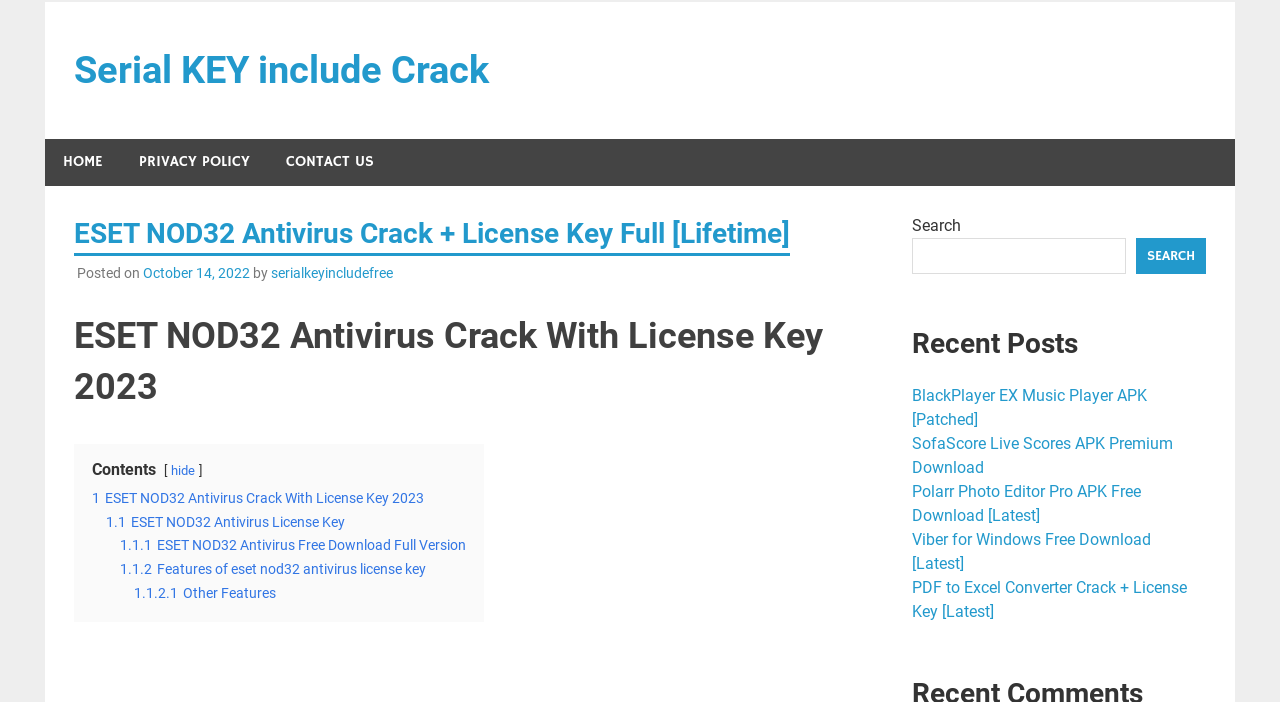Determine the bounding box for the described HTML element: "Contact US". Ensure the coordinates are four float numbers between 0 and 1 in the format [left, top, right, bottom].

[0.209, 0.198, 0.306, 0.264]